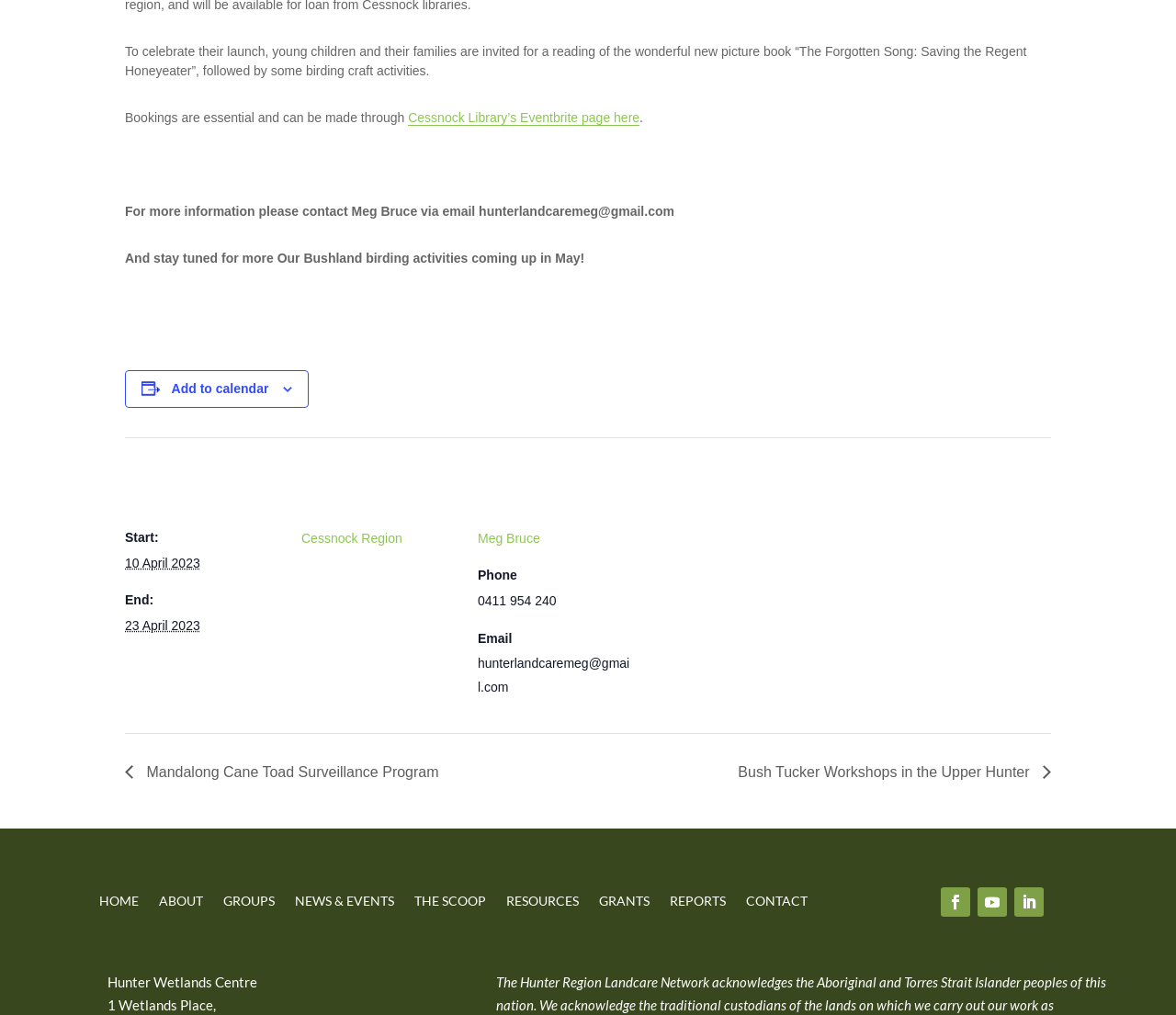Reply to the question below using a single word or brief phrase:
What is the date of the event?

10 April 2023 to 23 April 2023